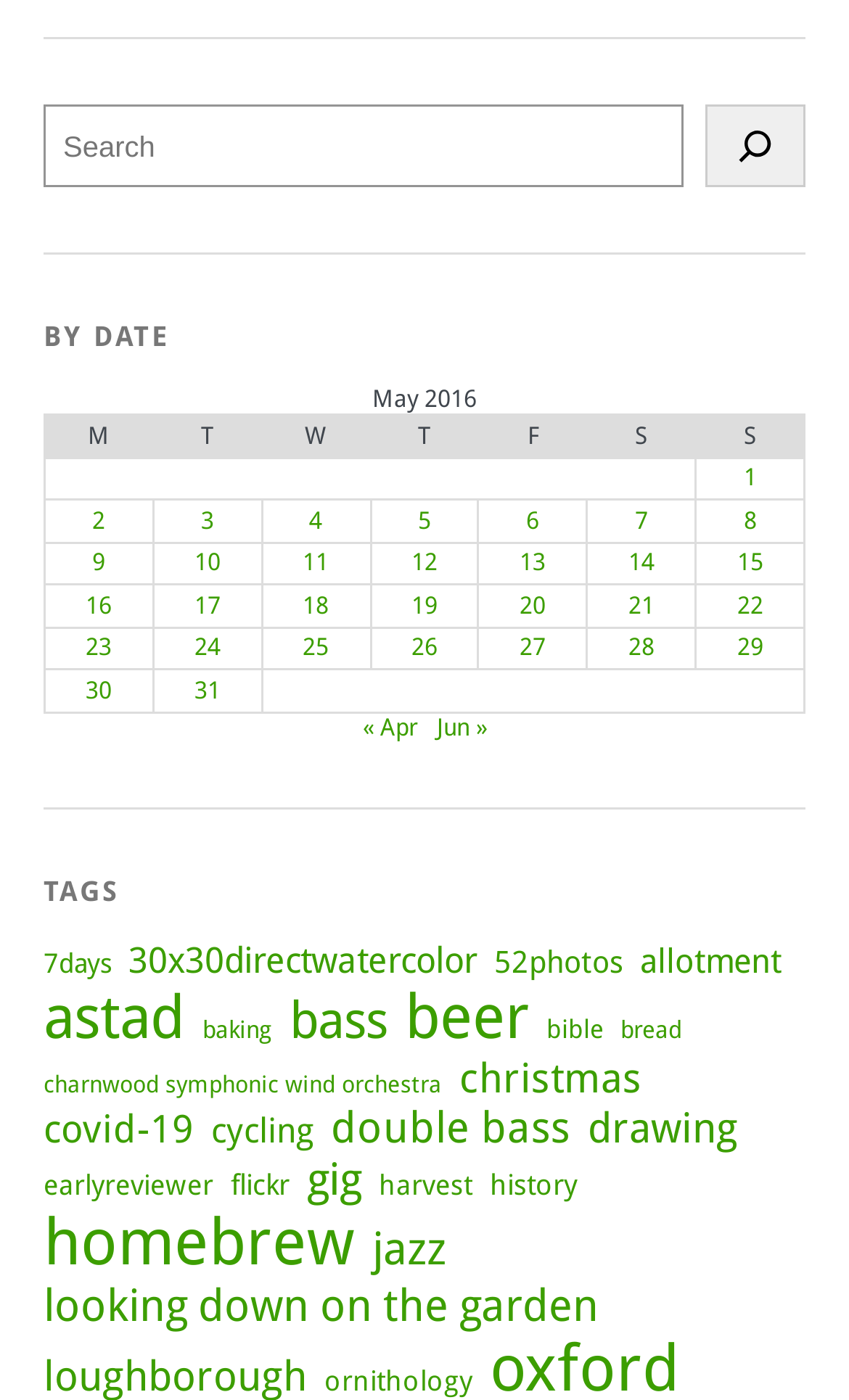Please determine the bounding box coordinates of the element to click in order to execute the following instruction: "View posts published on 4 May 2016". The coordinates should be four float numbers between 0 and 1, specified as [left, top, right, bottom].

[0.364, 0.362, 0.38, 0.382]